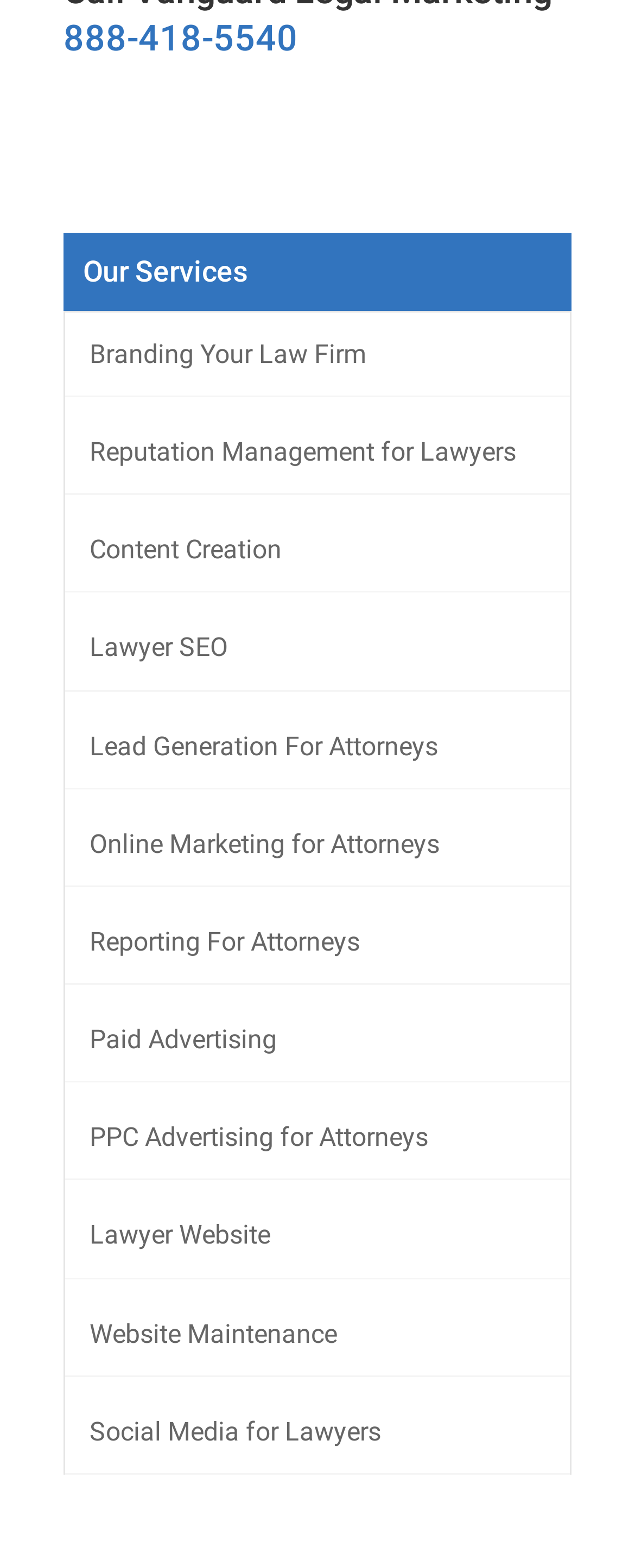How many services are listed?
Refer to the image and answer the question using a single word or phrase.

9